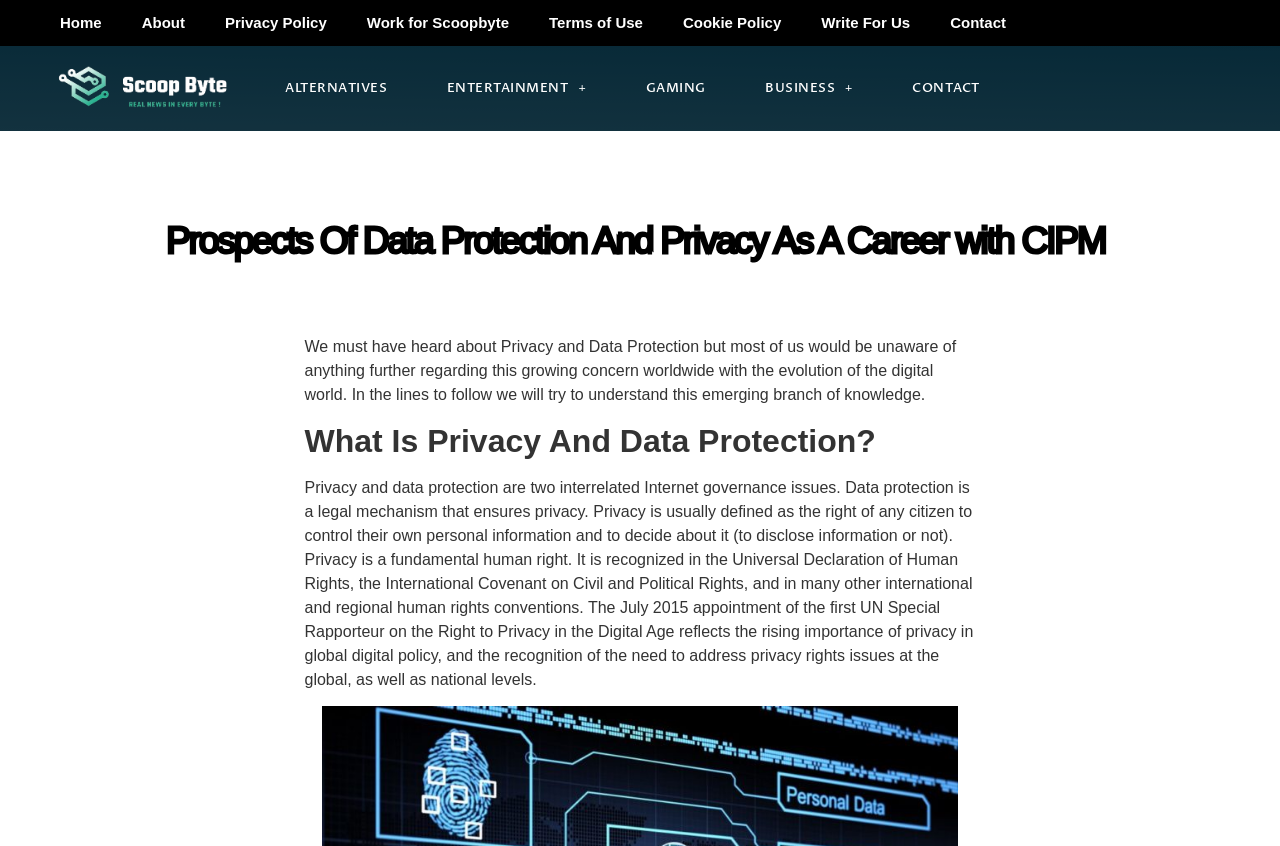Respond to the question with just a single word or phrase: 
What is the focus of the content that follows the heading 'What Is Privacy And Data Protection?'?

Defining privacy and data protection